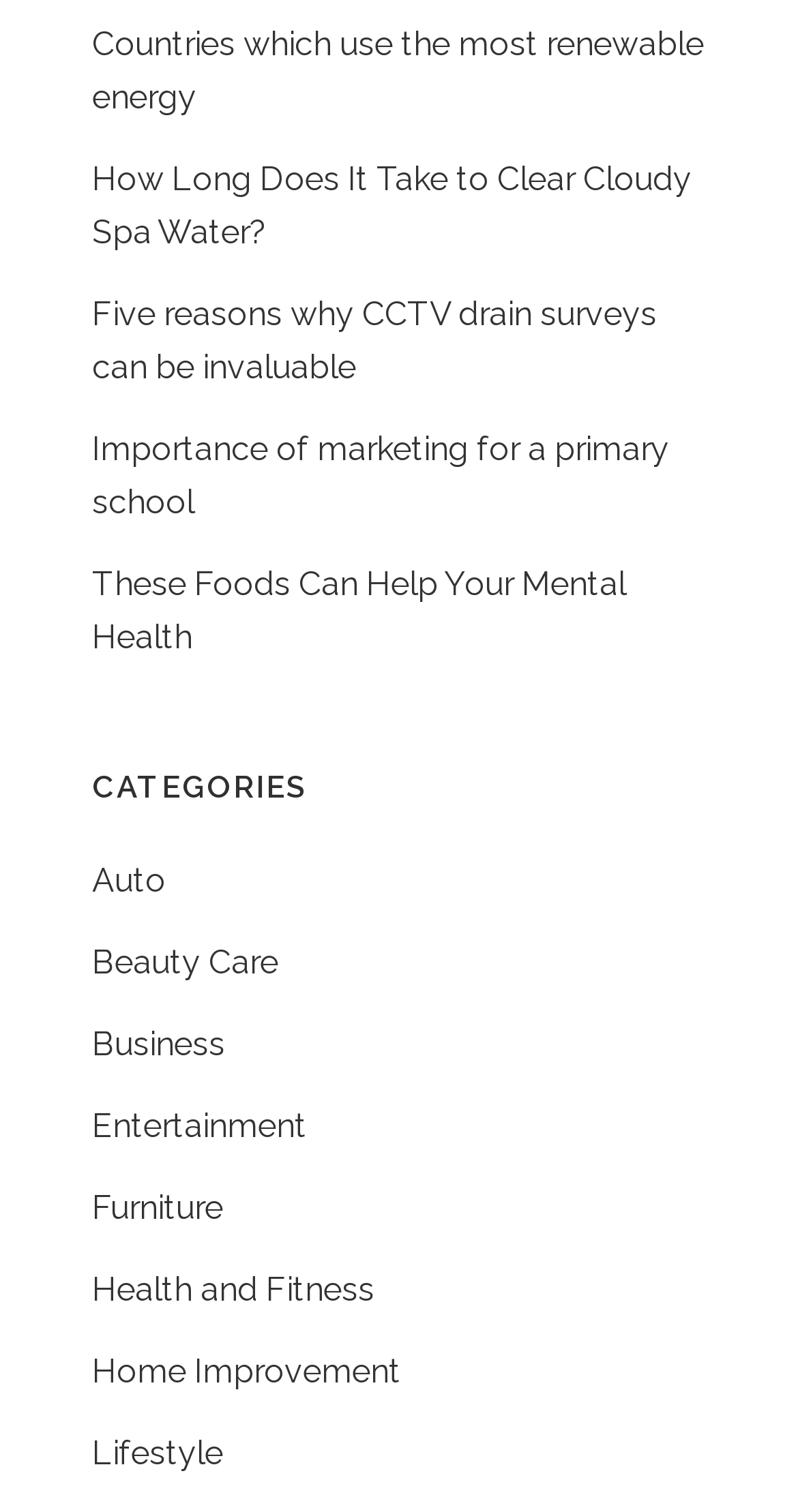From the element description: "Health and Fitness", extract the bounding box coordinates of the UI element. The coordinates should be expressed as four float numbers between 0 and 1, in the order [left, top, right, bottom].

[0.115, 0.841, 0.469, 0.866]